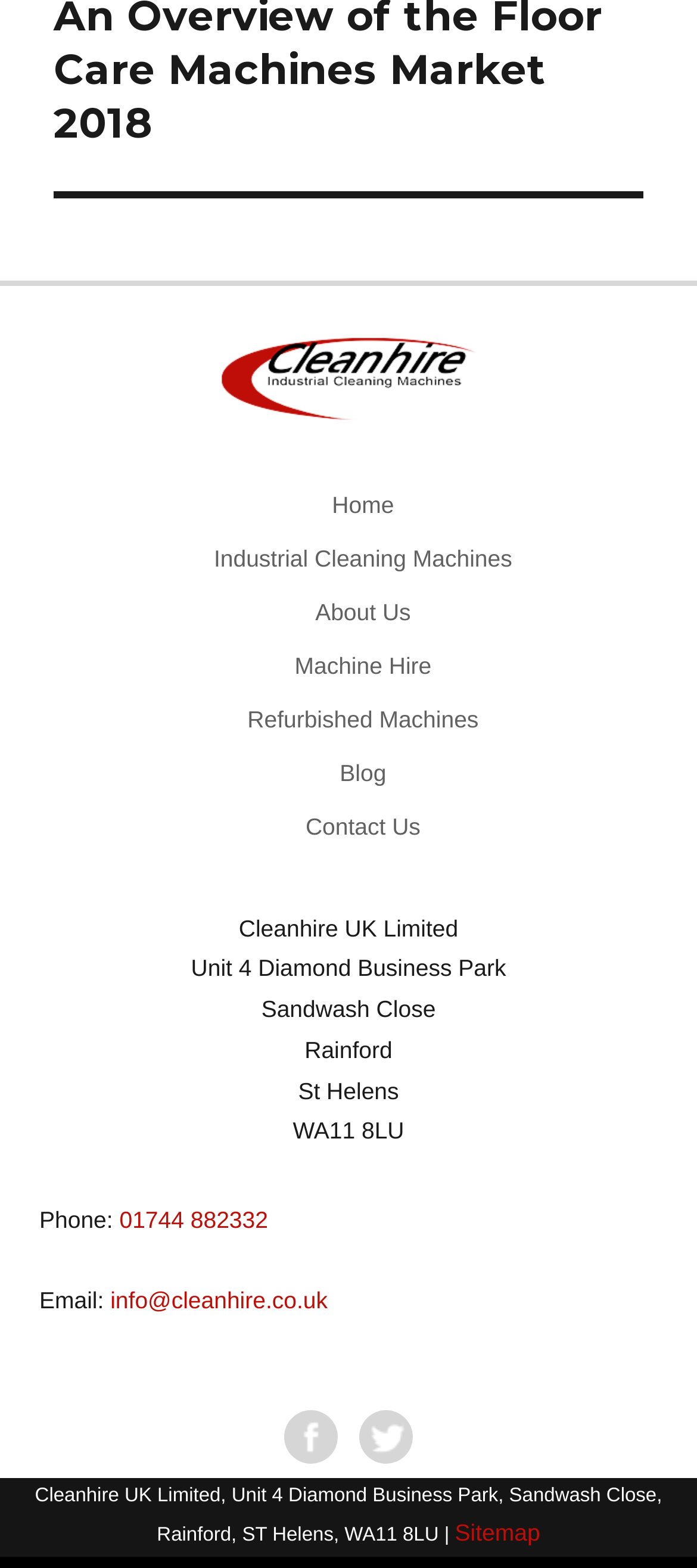What social media platforms are linked?
Please provide a single word or phrase answer based on the image.

Facebook and Twitter